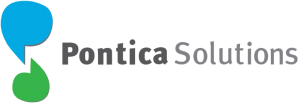Give a one-word or phrase response to the following question: What business fields does Pontica Solutions operate in?

Customer success, people management, and others